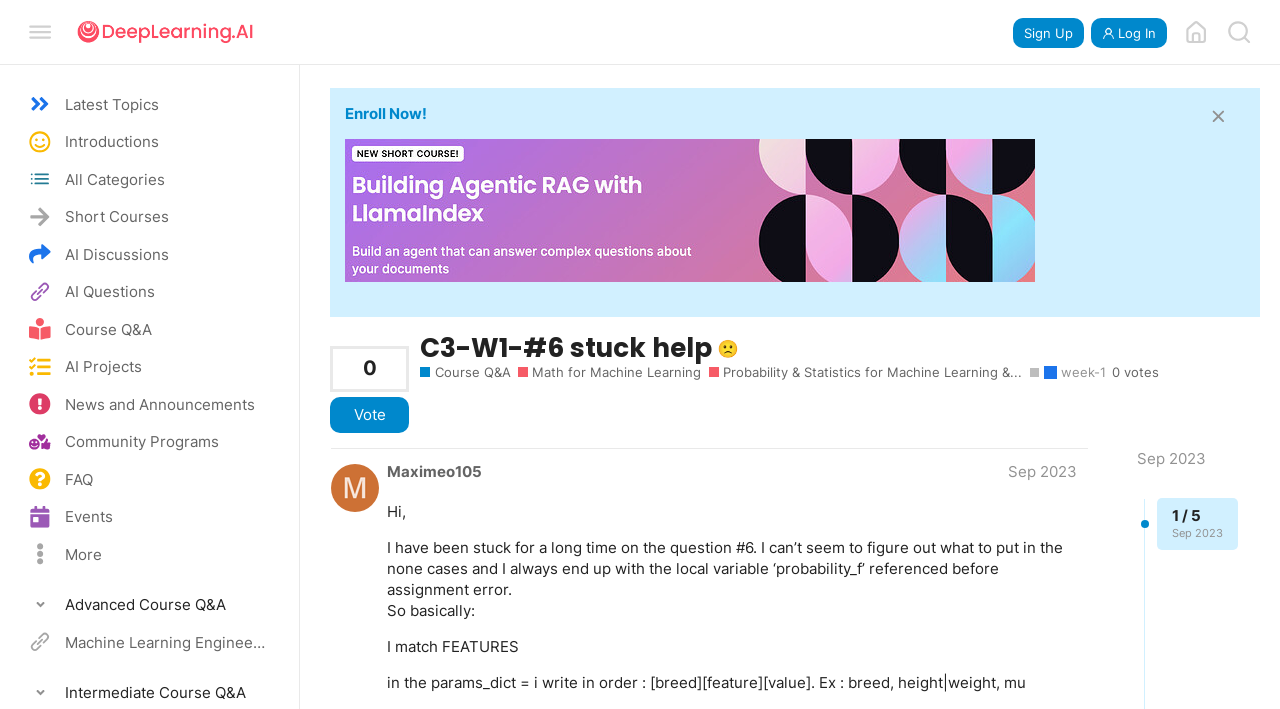What is the tag associated with the user's question?
Using the picture, provide a one-word or short phrase answer.

Week-1